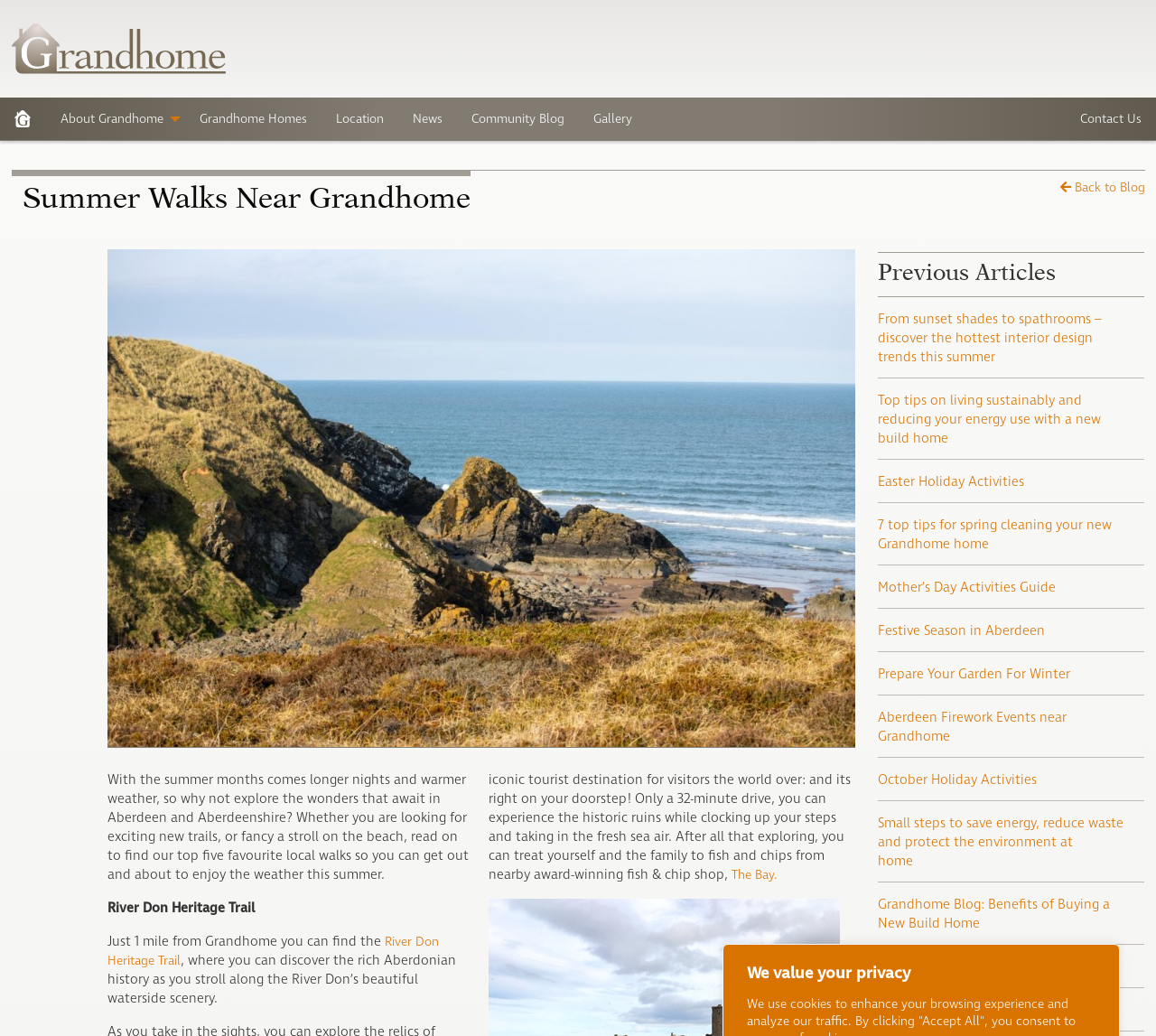Find the bounding box coordinates of the area to click in order to follow the instruction: "View the 'River Don Heritage Trail'".

[0.093, 0.901, 0.38, 0.936]